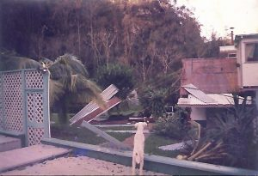What is the dog standing on?
Refer to the screenshot and answer in one word or phrase.

Grassy area